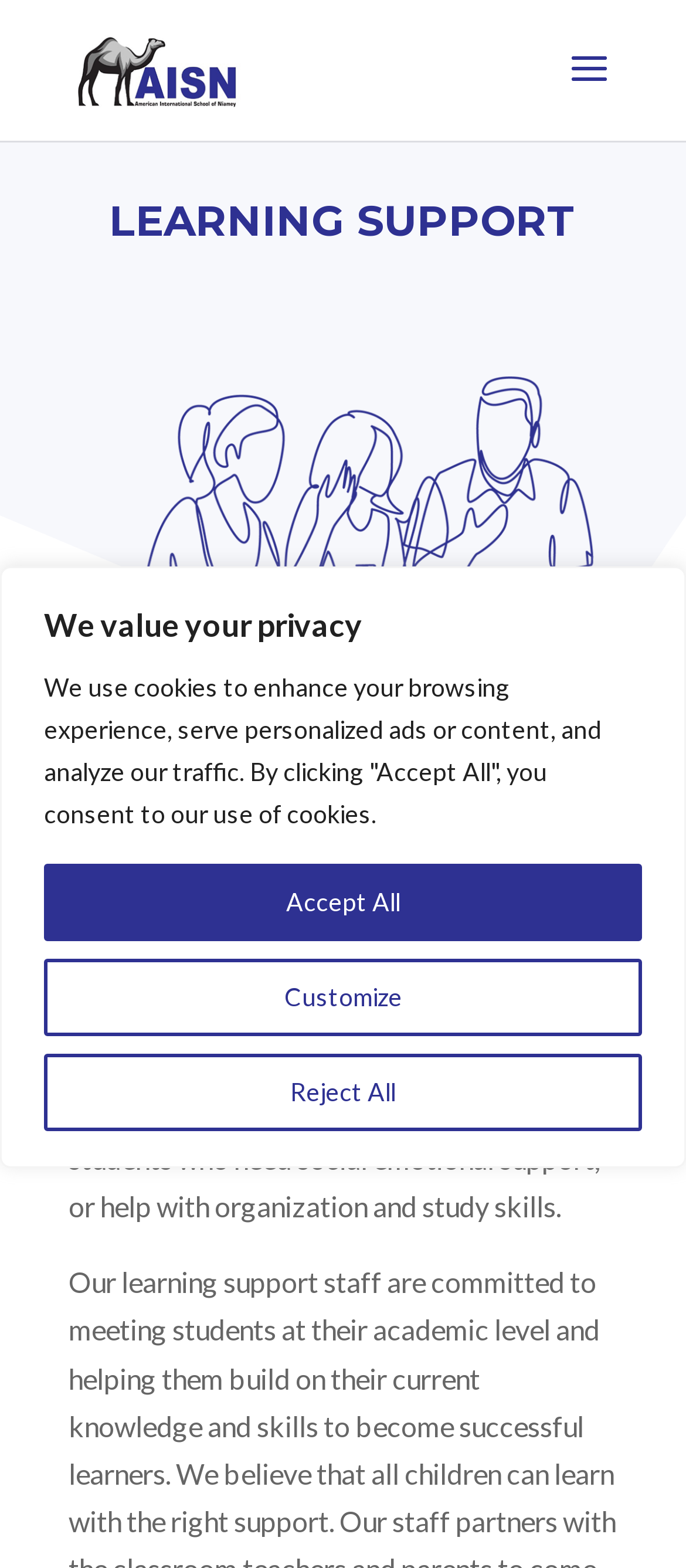Explain the webpage's layout and main content in detail.

The webpage is about the Learning Support program at the American International School of Niamey. At the top of the page, there is a privacy notice with a heading "We value your privacy" and three buttons: "Customize", "Reject All", and "Accept All". 

Below the privacy notice, there is a link and an image of the American International School of Niamey, positioned at the top left corner of the page. 

Further down, there is a large heading "LEARNING SUPPORT" and an image related to Learning Support, taking up a significant portion of the page. 

Underneath the image, there are two paragraphs of text. The first paragraph explains that Learning Support is designed to provide extra help for struggling learners, students with disabilities, and for students whose first language is not English. The second paragraph elaborates that Learning Support not only provides academic support but also helps students who need social emotional support, or help with organization and study skills.